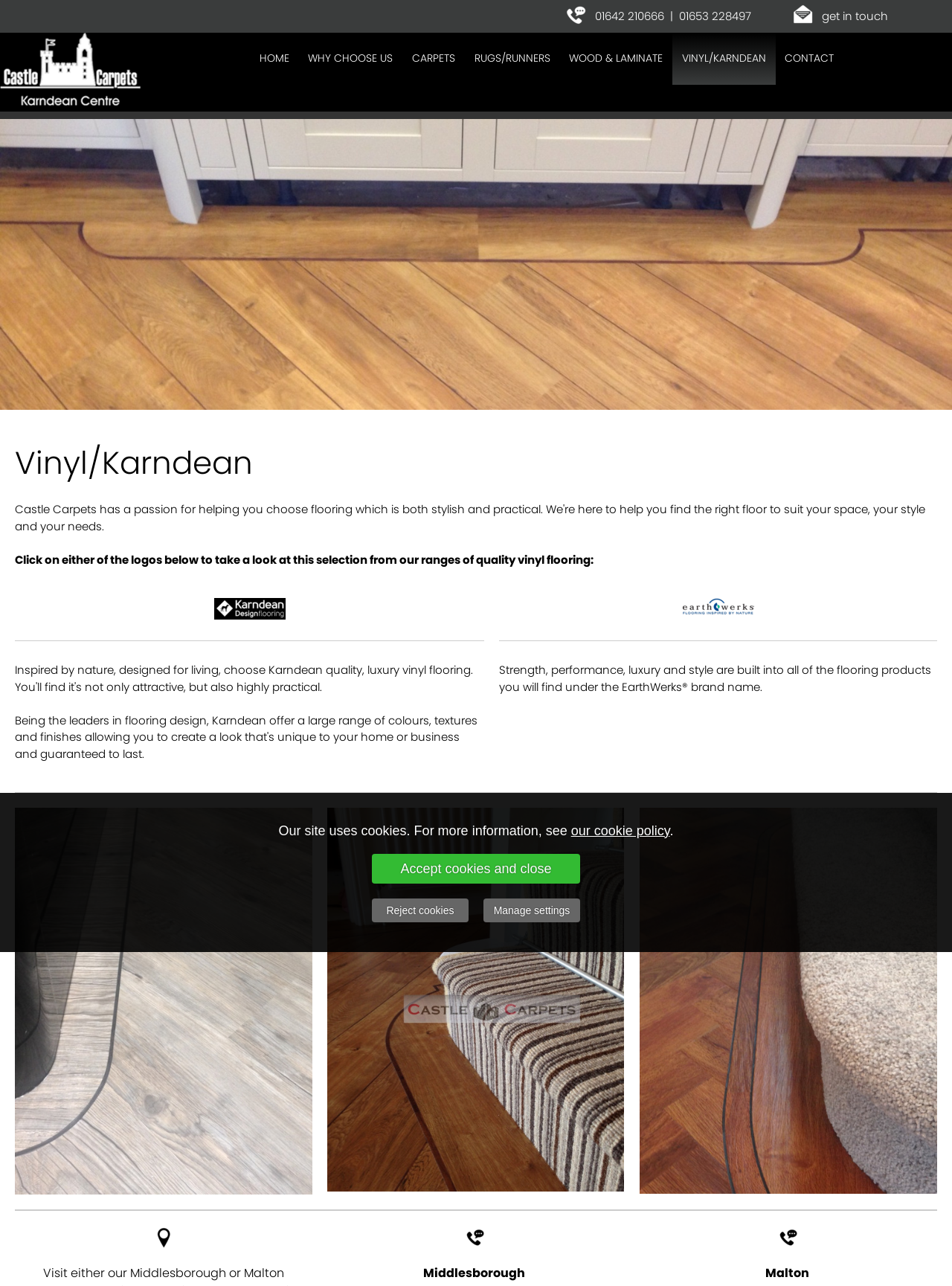Find the bounding box of the web element that fits this description: "CARPETS".

[0.436, 0.025, 0.492, 0.087]